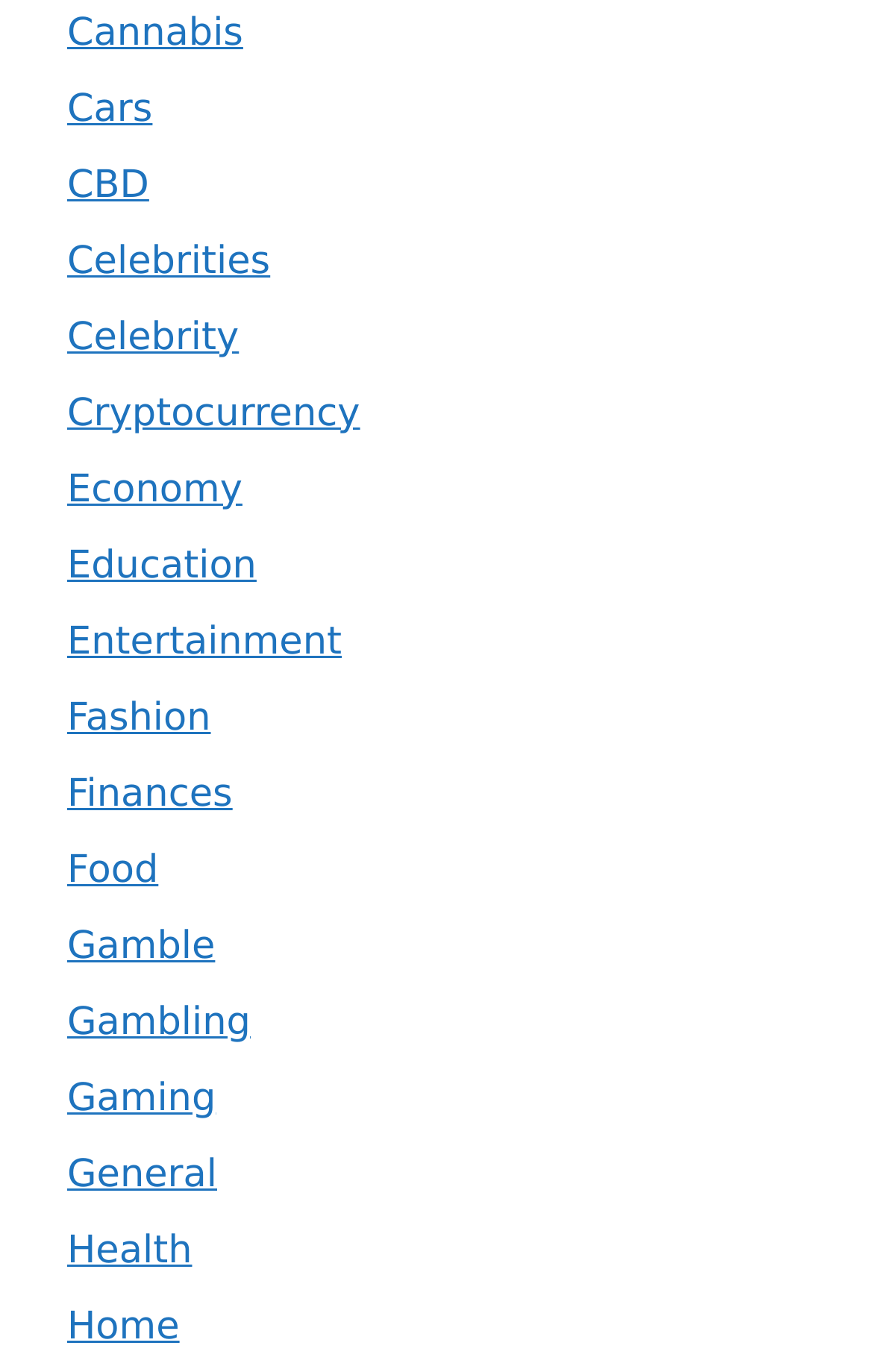What are the categories listed on the webpage?
Please provide a single word or phrase as your answer based on the screenshot.

Various topics